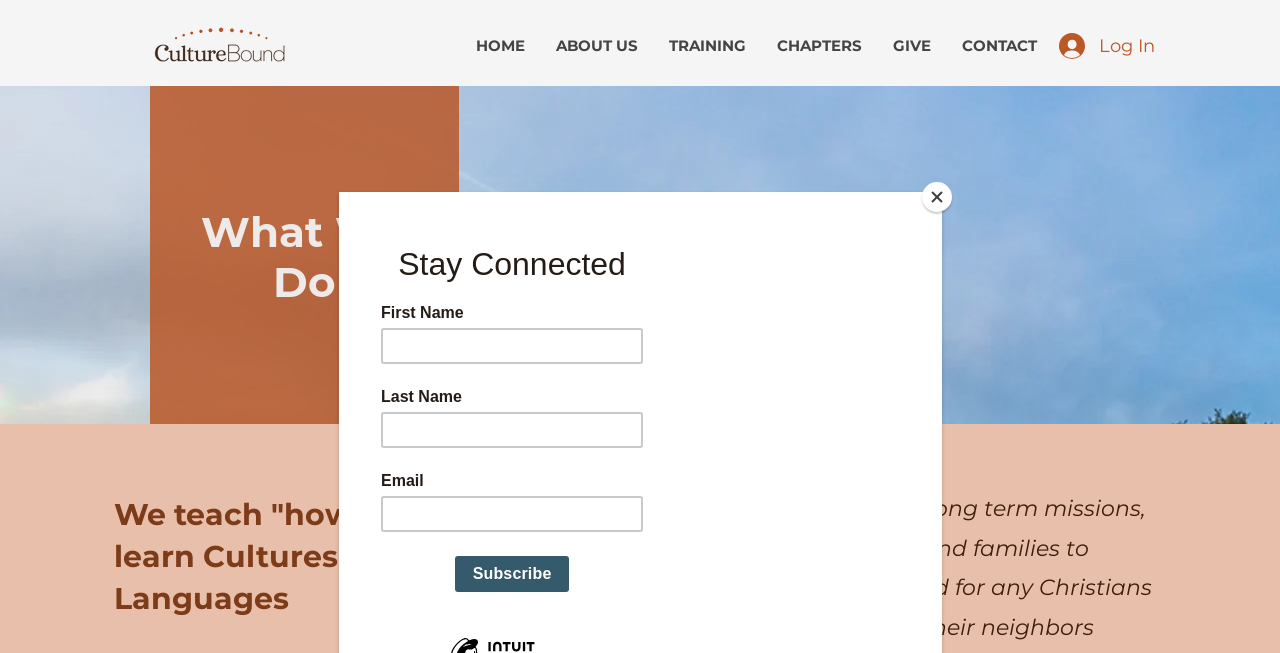Determine the bounding box for the described HTML element: "CHAPTERS". Ensure the coordinates are four float numbers between 0 and 1 in the format [left, top, right, bottom].

[0.595, 0.046, 0.685, 0.095]